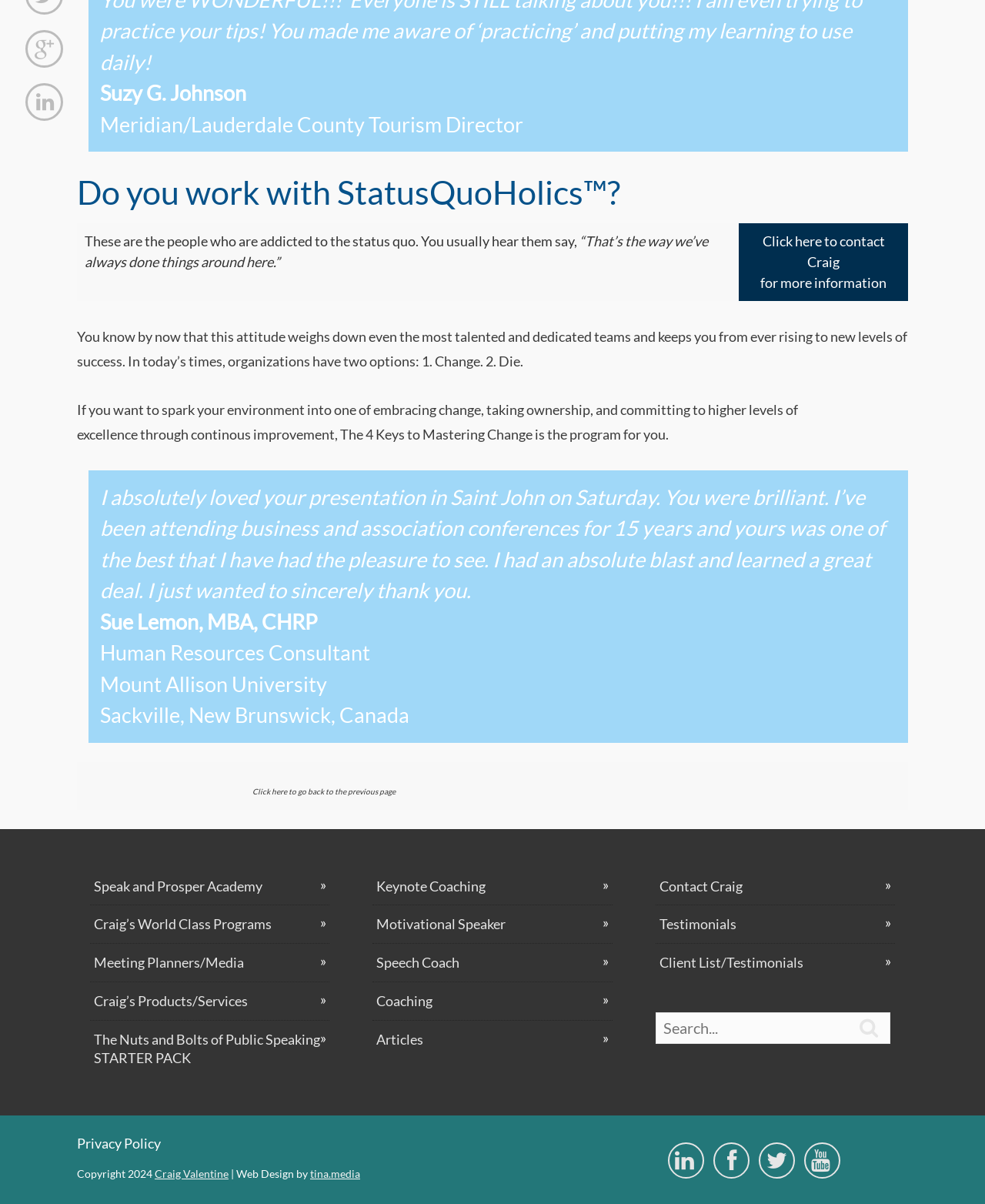Find the bounding box of the UI element described as follows: "Craig’s World Class Programs".

[0.092, 0.752, 0.335, 0.783]